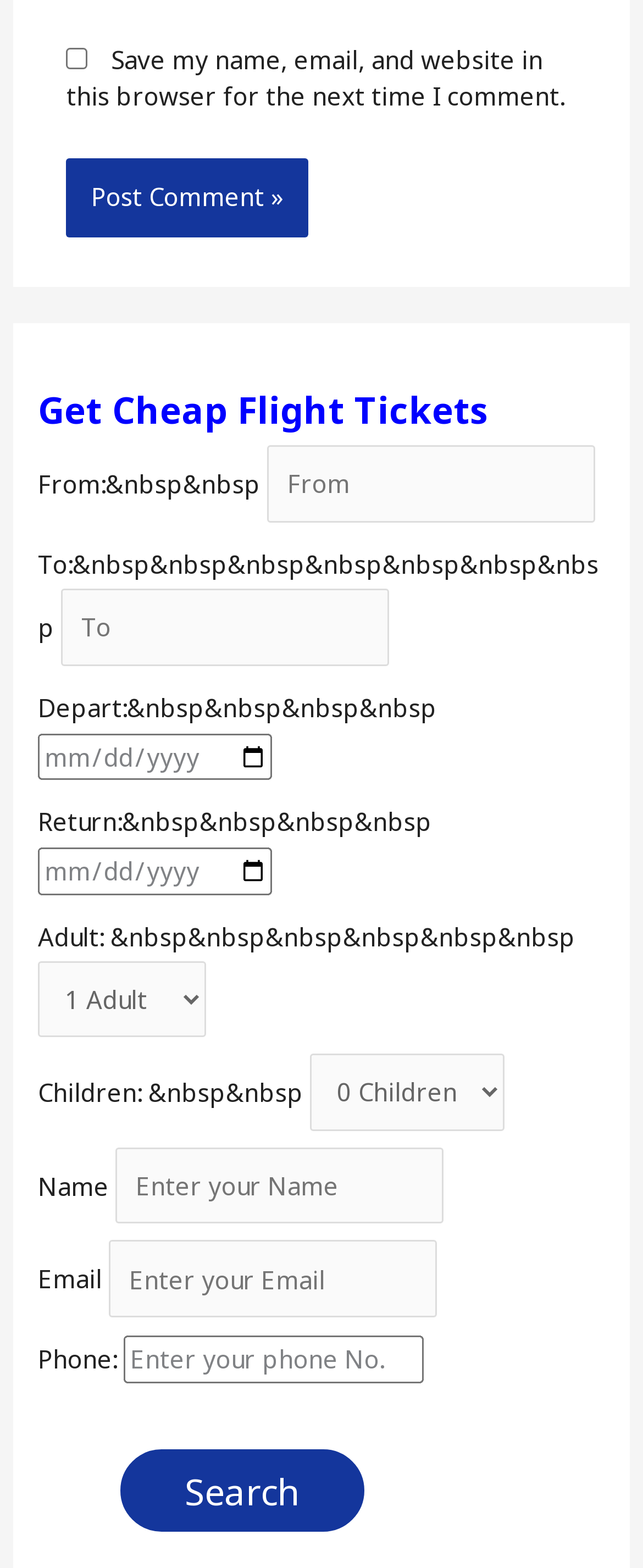Please answer the following query using a single word or phrase: 
What is the label next to the 'Email' textbox?

Email